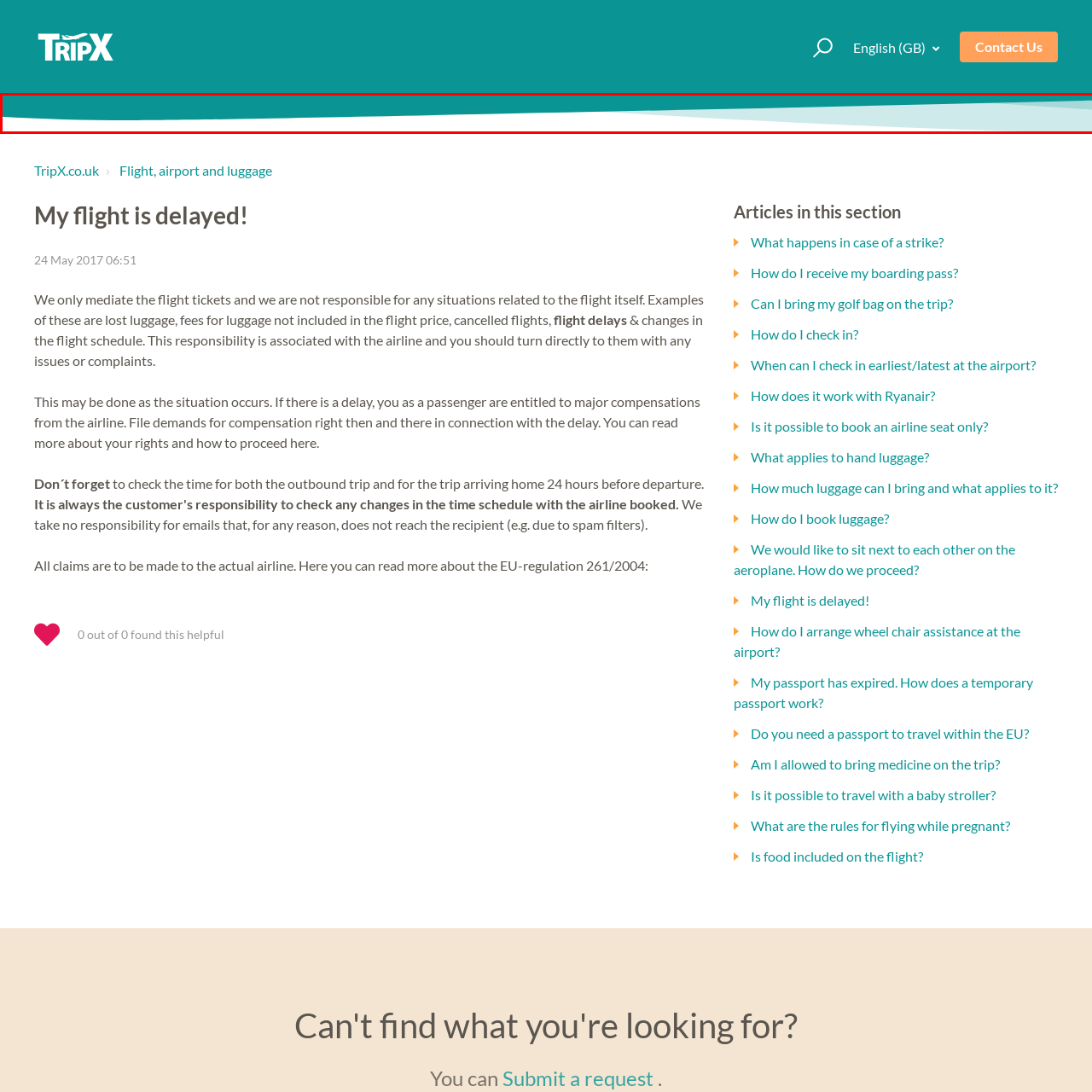What does the logo's fluid design elements suggest?
Examine the image enclosed within the red bounding box and provide a comprehensive answer relying on the visual details presented in the image.

The caption explains that the logo's fluid design elements suggest a sense of movement and efficiency, which aligns with the travel theme of the site and represents the company's commitment to facilitating travel experiences.